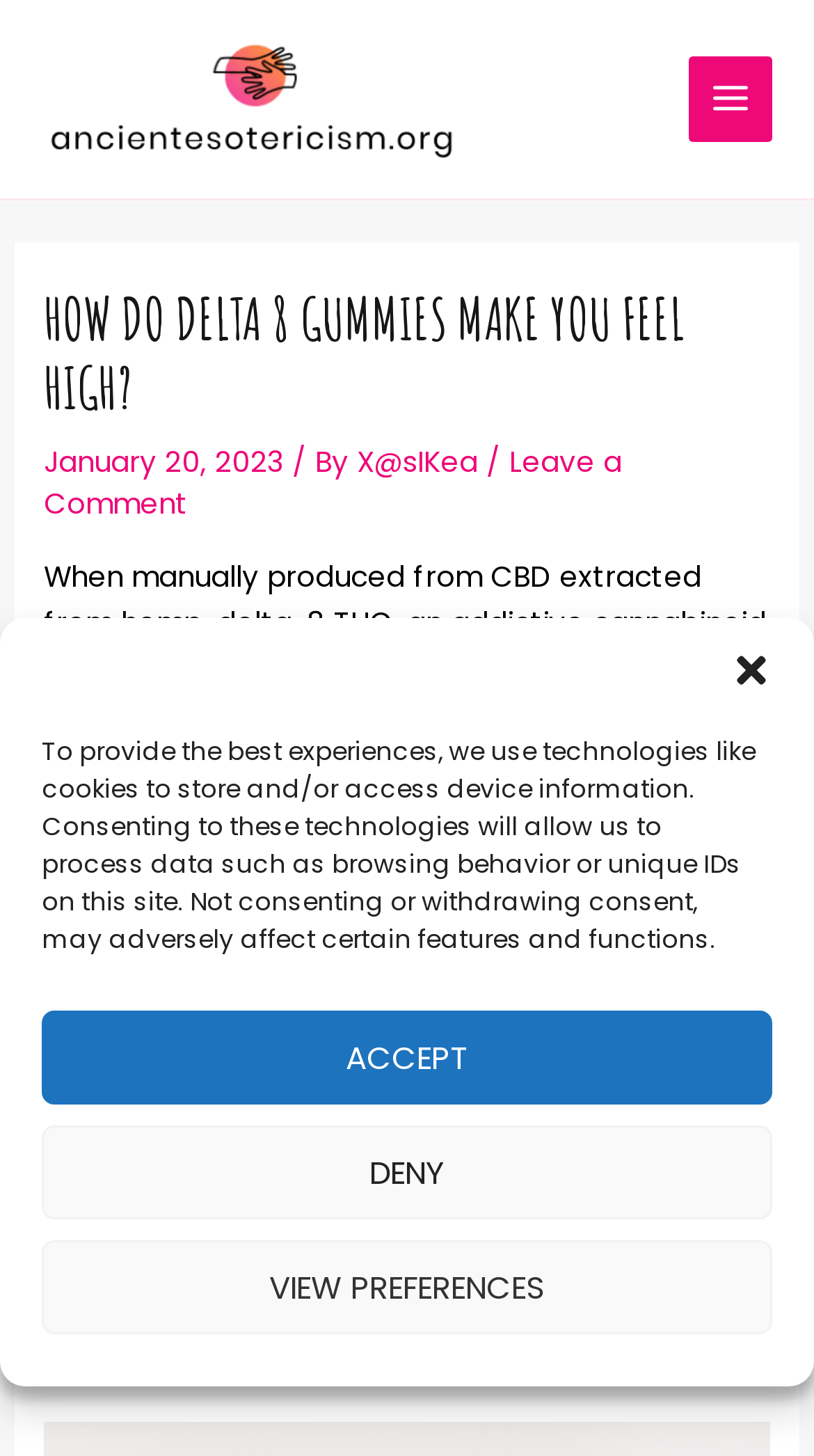What are the effects of delta-8?
Provide a fully detailed and comprehensive answer to the question.

The webpage states that delta-8 produces euphoric effects comparable to delta-9 THC, but with softer emotional and physical consequences.